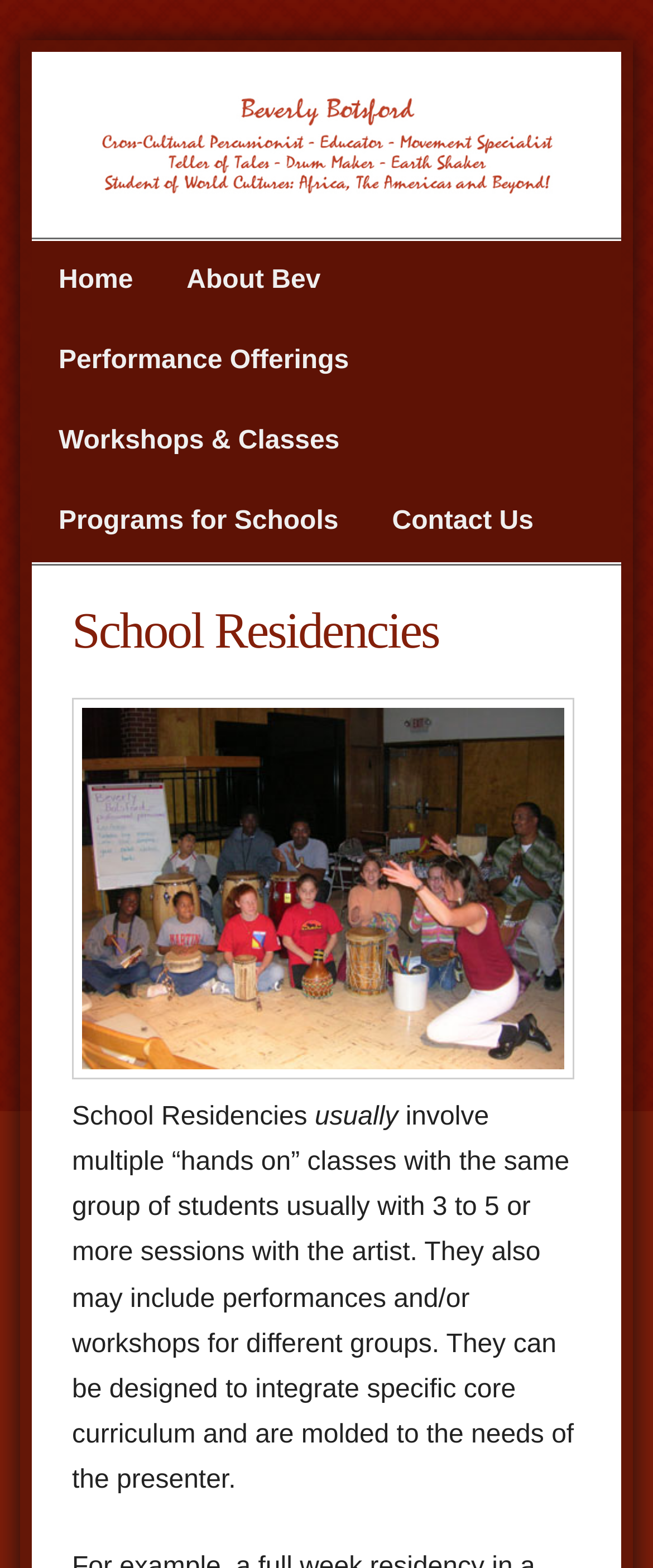Determine the bounding box coordinates of the clickable area required to perform the following instruction: "Explore 'Programs for Schools'". The coordinates should be represented as four float numbers between 0 and 1: [left, top, right, bottom].

[0.049, 0.308, 0.559, 0.359]